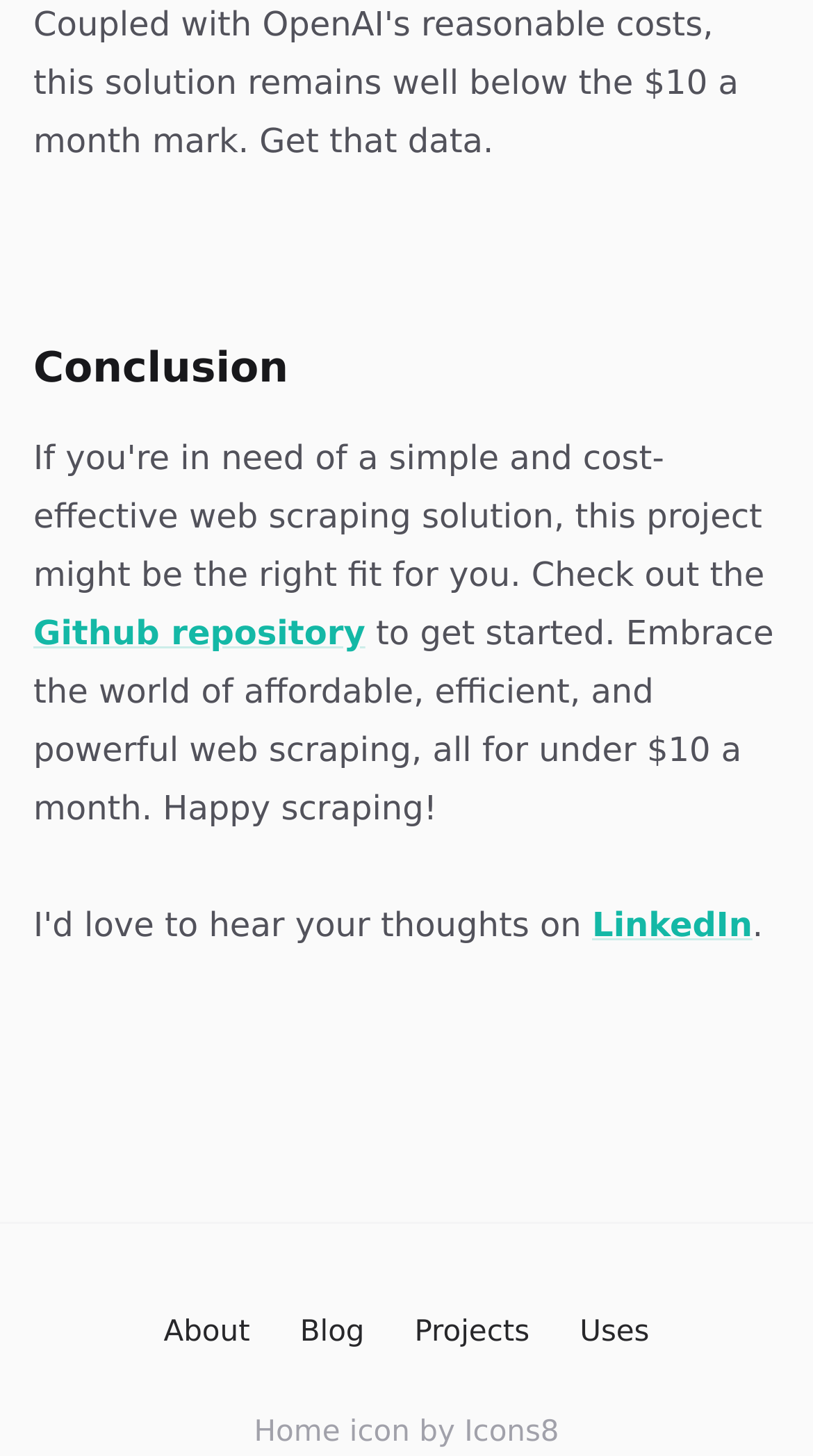Pinpoint the bounding box coordinates of the clickable area needed to execute the instruction: "visit LinkedIn". The coordinates should be specified as four float numbers between 0 and 1, i.e., [left, top, right, bottom].

[0.728, 0.621, 0.926, 0.649]